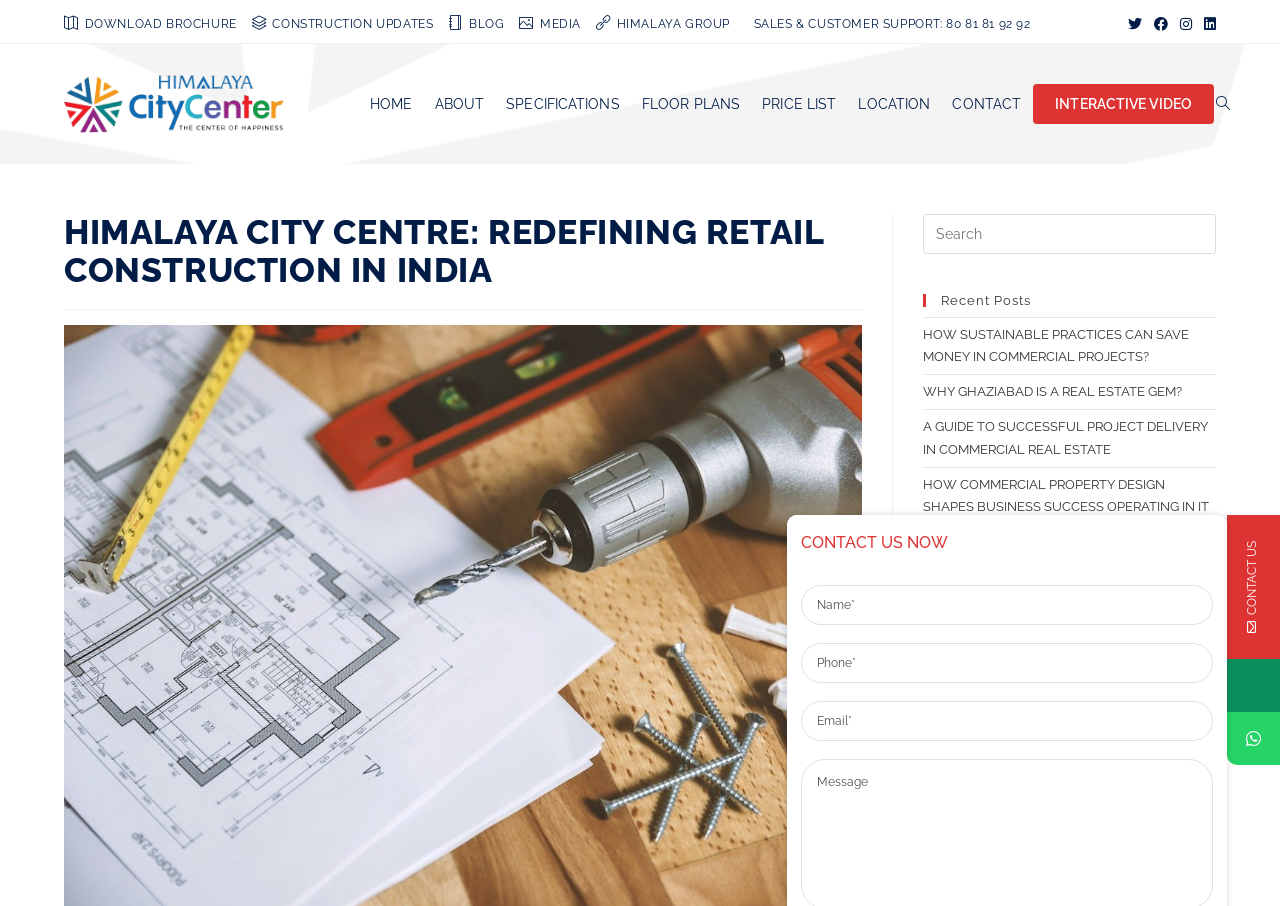Please indicate the bounding box coordinates for the clickable area to complete the following task: "Download brochure". The coordinates should be specified as four float numbers between 0 and 1, i.e., [left, top, right, bottom].

[0.05, 0.02, 0.185, 0.033]